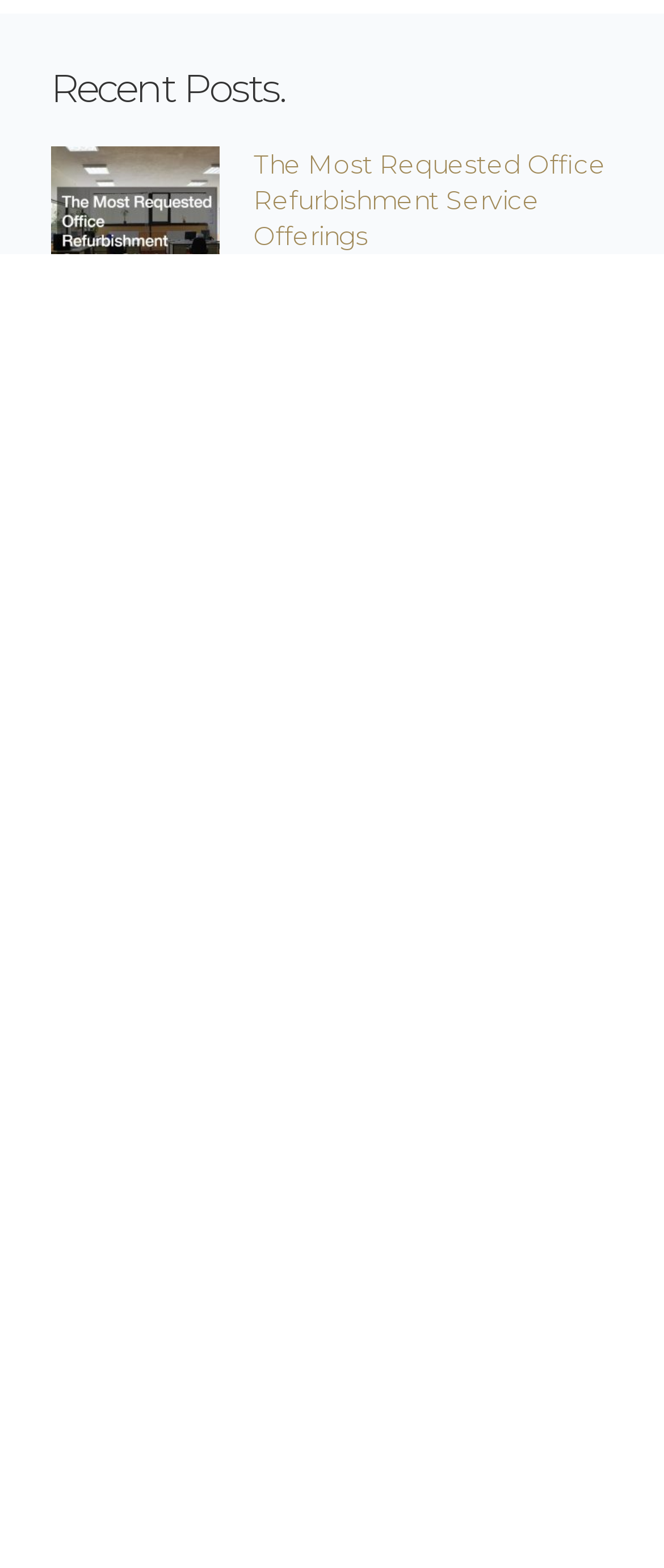Are there any images on the webpage?
Based on the image, answer the question with a single word or brief phrase.

Yes